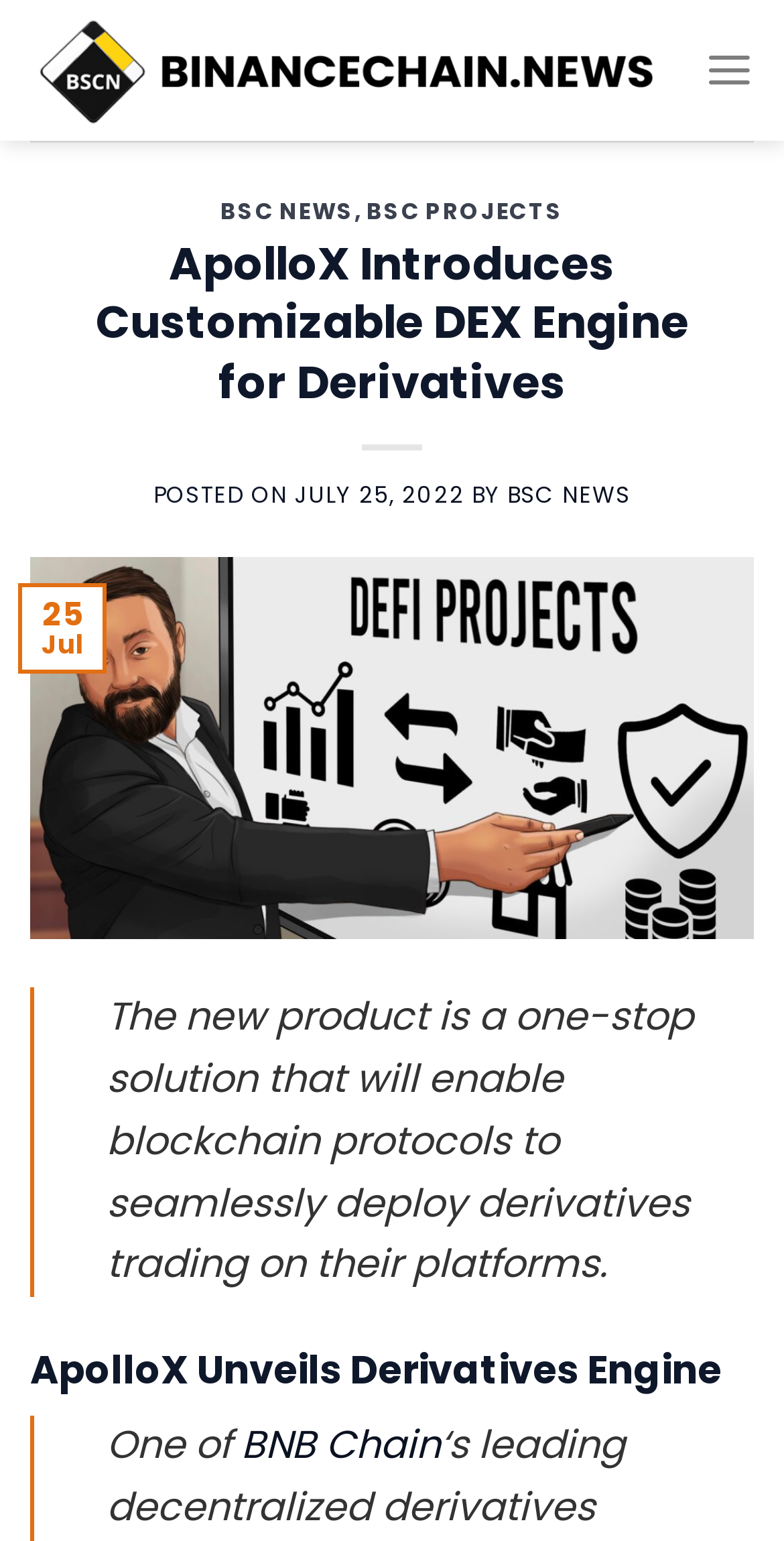Describe the entire webpage, focusing on both content and design.

The webpage is about ApolloX introducing a customizable DEX engine for derivatives on Binance Chain. At the top left, there is a link to skip to the content. Next to it, there is a link to Binance Chain News, accompanied by an image with the same name. On the top right, there is a menu link that, when expanded, reveals a header with two links: BSC NEWS and BSC PROJECTS.

Below the menu, there is a heading that reads "ApolloX Introduces Customizable DEX Engine for Derivatives". Underneath, there is a subheading with the date "JULY 25, 2022" and the author "BSC NEWS". 

On the left side, there is a block with a calendar layout, displaying the date "25" and the month "Jul". Below this block, there is a quote that summarizes the new product, stating that it is a one-stop solution for blockchain protocols to deploy derivatives trading on their platforms.

Further down, there is a heading that reads "ApolloX Unveils Derivatives Engine", followed by a sentence that describes the engine as "One of BNB Chain's leading decentralized" solutions.